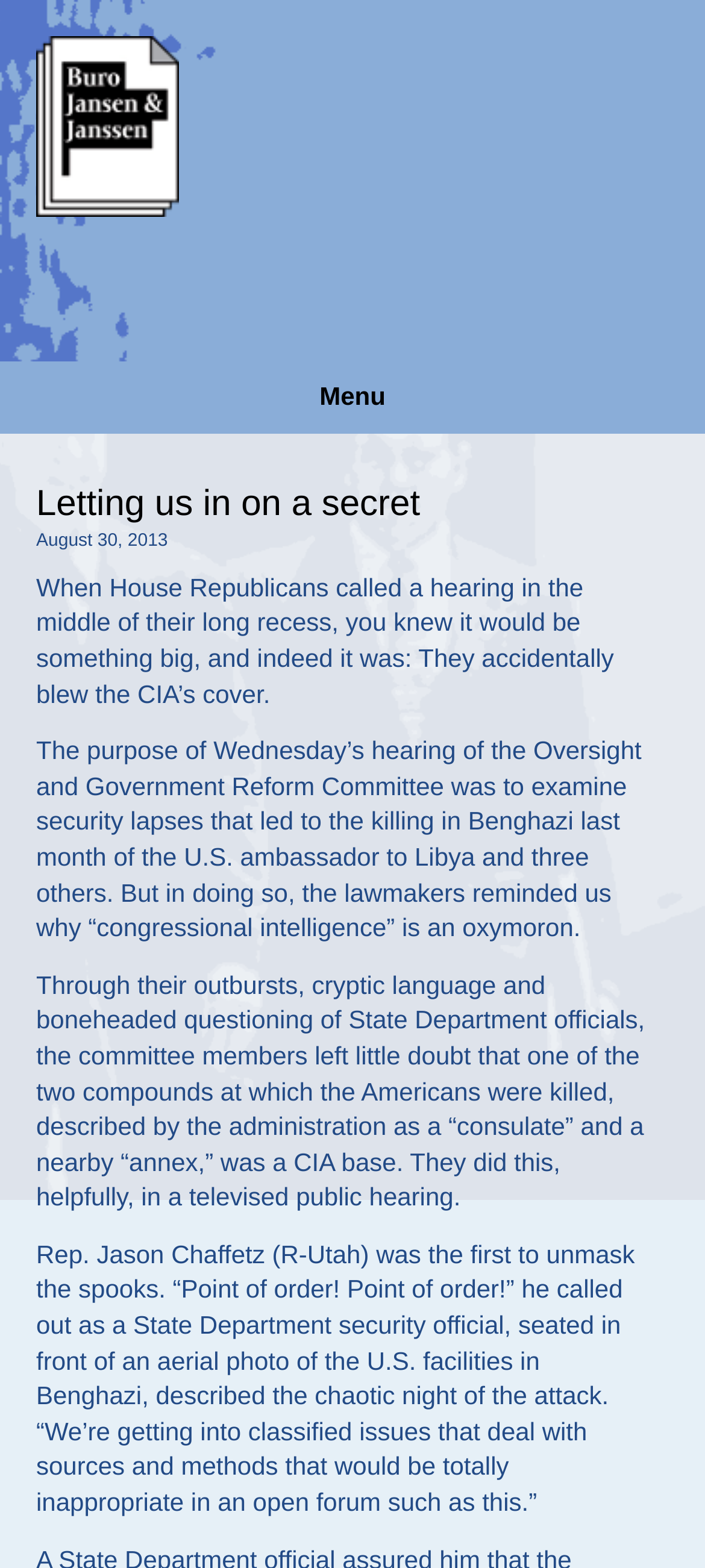What is the location of the CIA base mentioned in the article?
Give a detailed and exhaustive answer to the question.

The article mentions that the CIA base is located in Libya, as part of the discussion about the Benghazi attack.